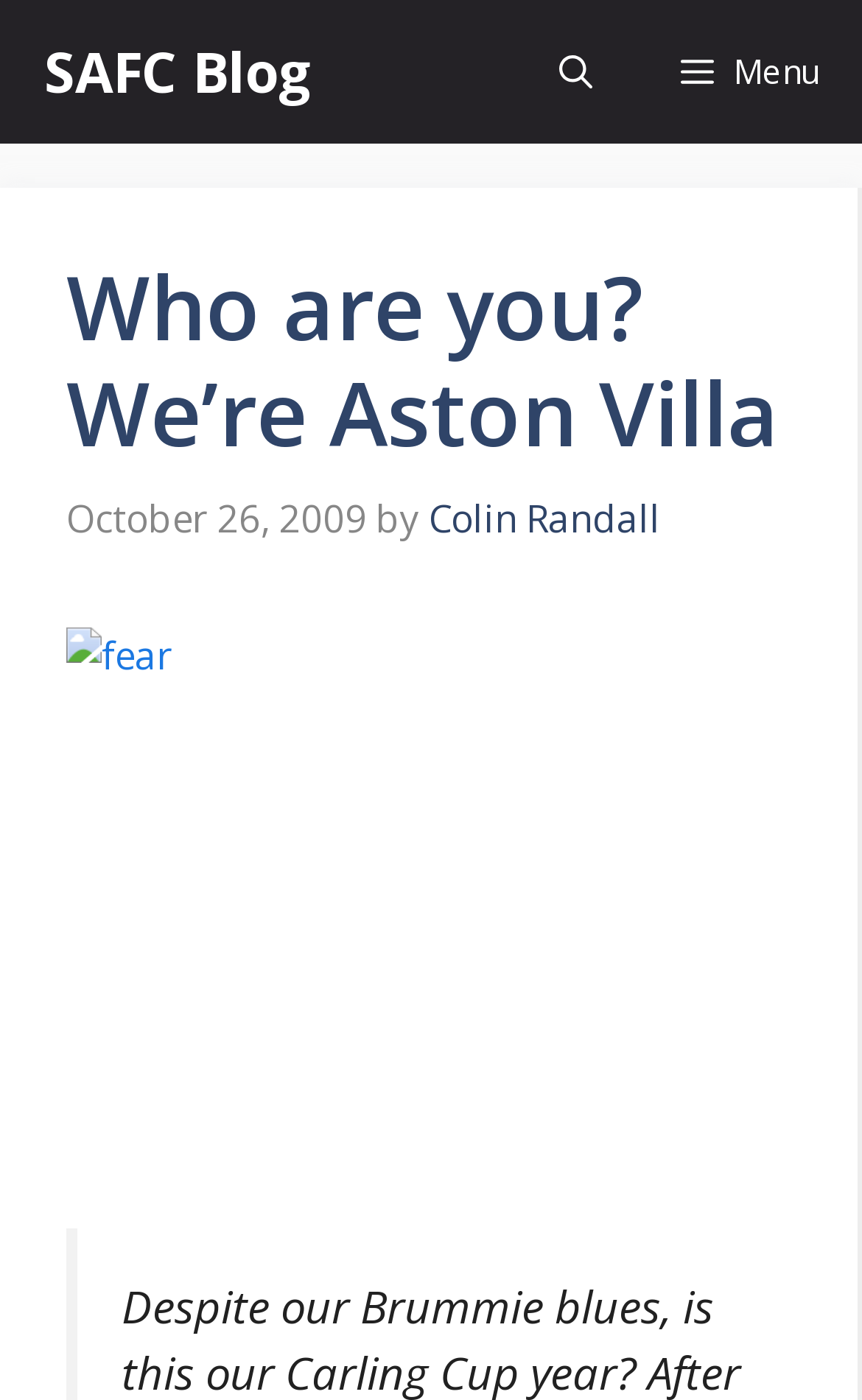Use the details in the image to answer the question thoroughly: 
What is the date of the article?

I found the date of the article by looking at the time element in the content section, which contains the static text 'October 26, 2009'.